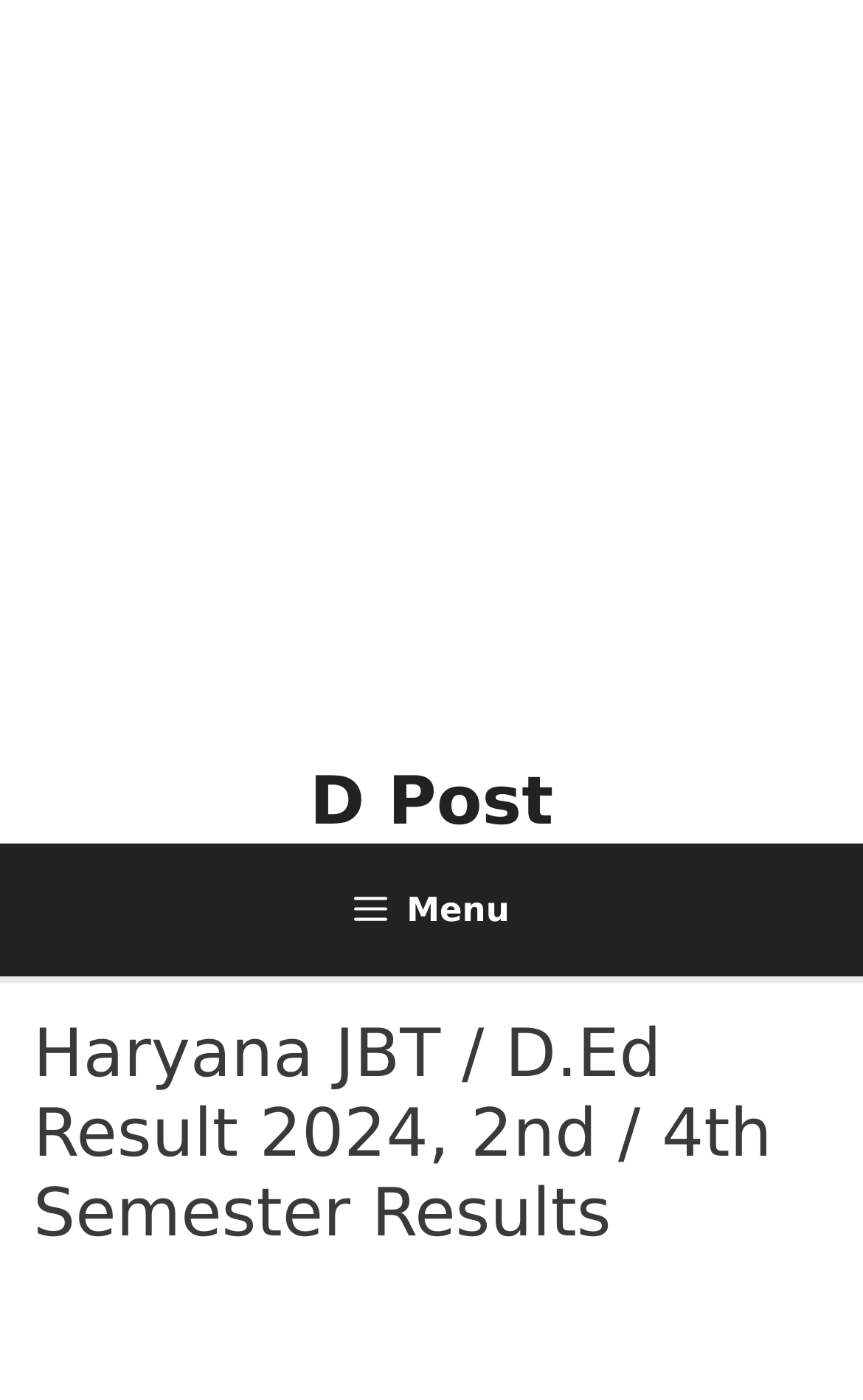Summarize the webpage with intricate details.

The webpage is about Haryana JBT / D.Ed Result 2024, specifically for the 2nd and 4th semester results. At the top of the page, there is a banner that spans the entire width, taking up about 60% of the page's height. Below the banner, there is an advertisement iframe that occupies the same width as the banner.

On the top-right side of the page, there is a link labeled "D Post". Below the banner and advertisement, there is a primary navigation menu that stretches across the page's width, taking up about 10% of the page's height. The menu has a button labeled "Menu" that, when expanded, reveals a dropdown menu.

Above the navigation menu, there is a header section that contains a heading with the title "Haryana JBT / D.Ed Result 2024, 2nd / 4th Semester Results", which is centered on the page.